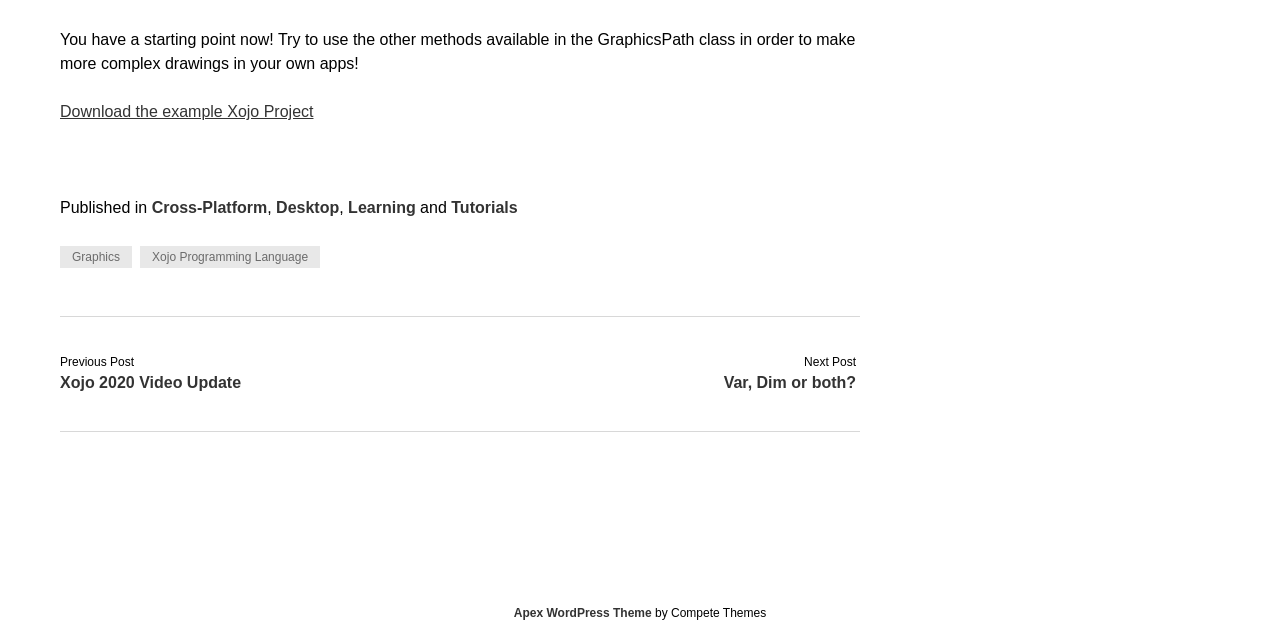How many links are there in the 'Published in' section?
Respond to the question with a single word or phrase according to the image.

3